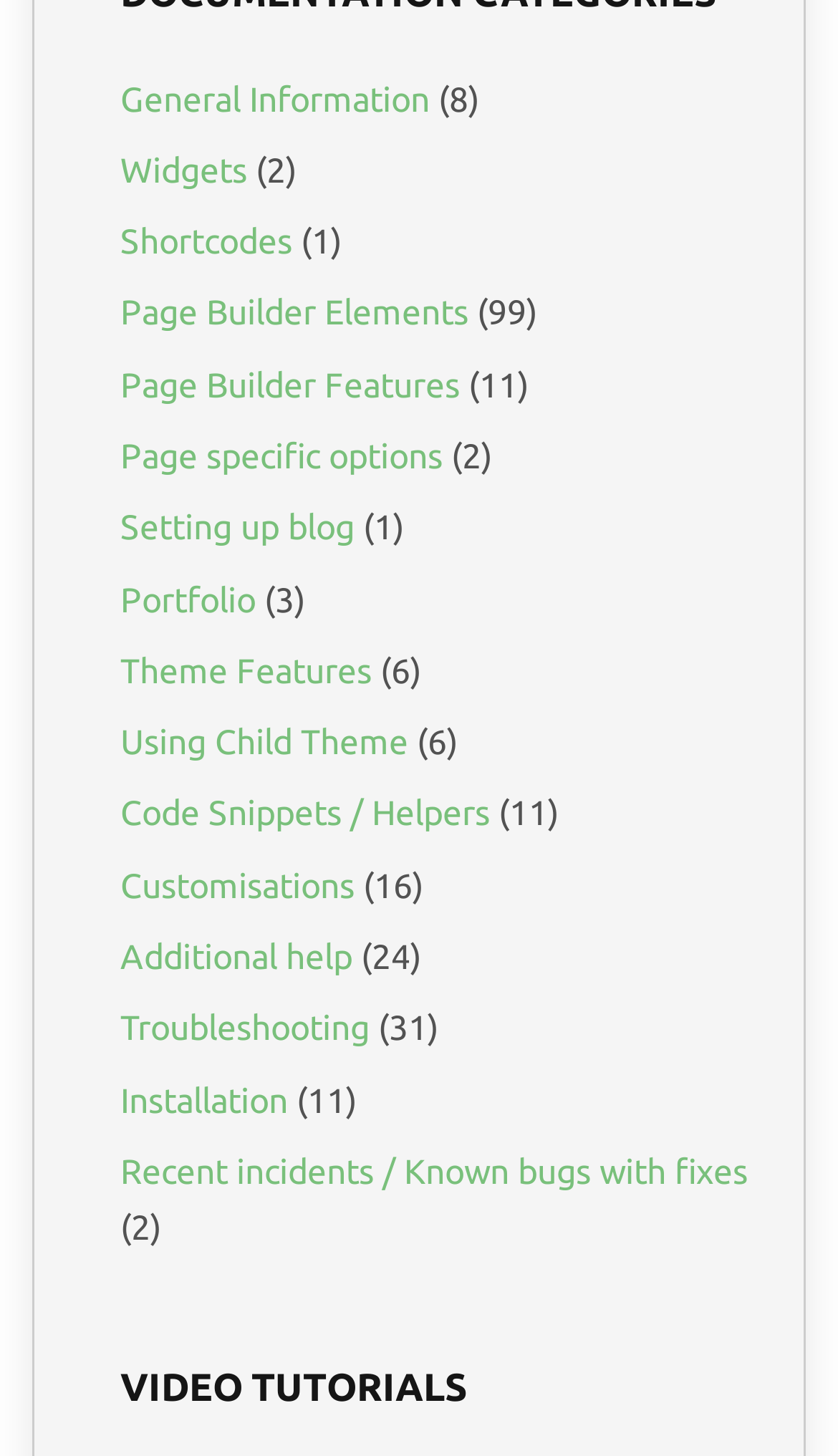Kindly respond to the following question with a single word or a brief phrase: 
What is the link above 'Page specific options'?

Page Builder Features